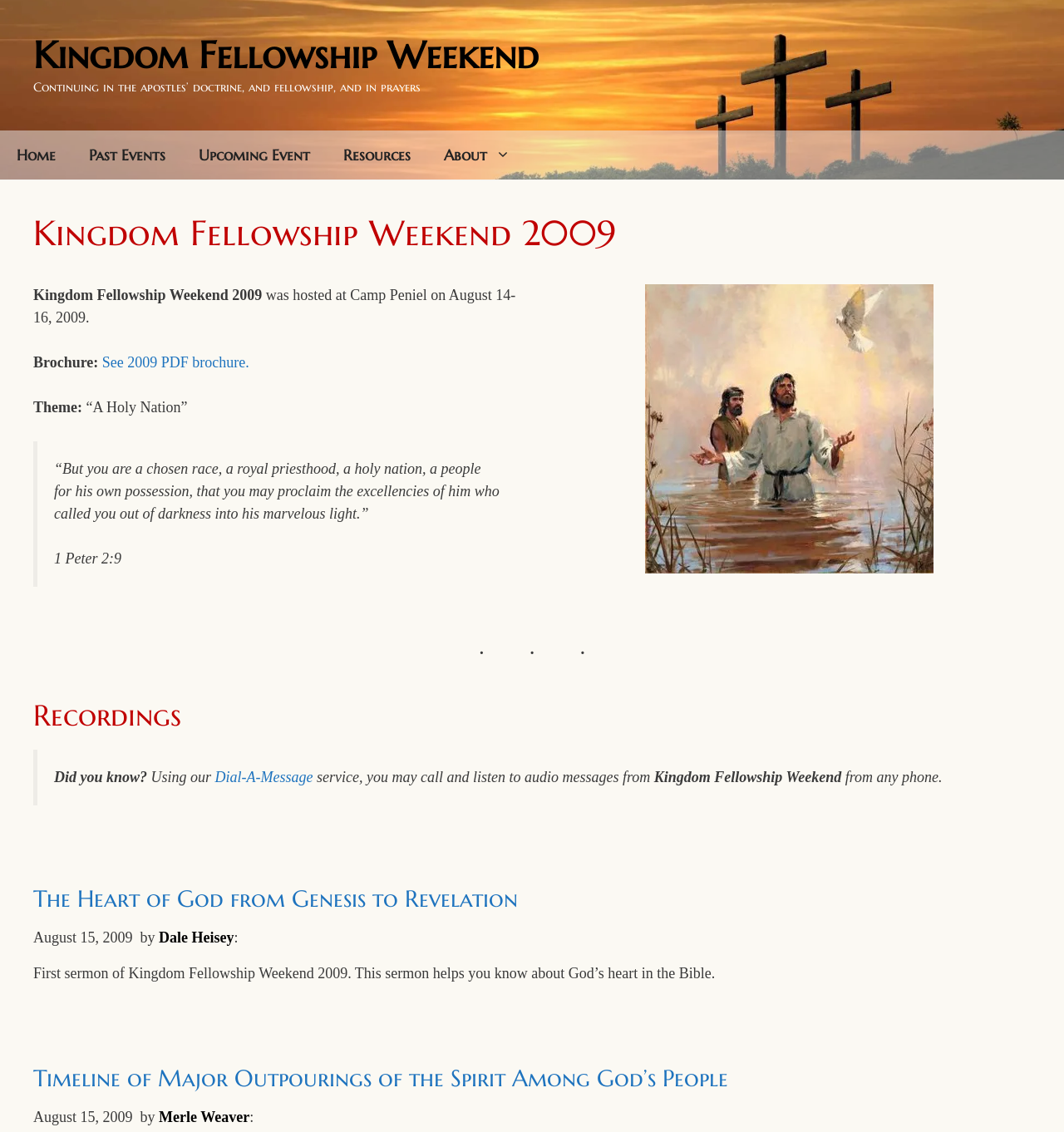Who preached the first sermon of Kingdom Fellowship Weekend 2009?
Make sure to answer the question with a detailed and comprehensive explanation.

The answer can be found in the section that starts with 'The Heart of God from Genesis to Revelation' and has a timestamp of August 15, 2009.